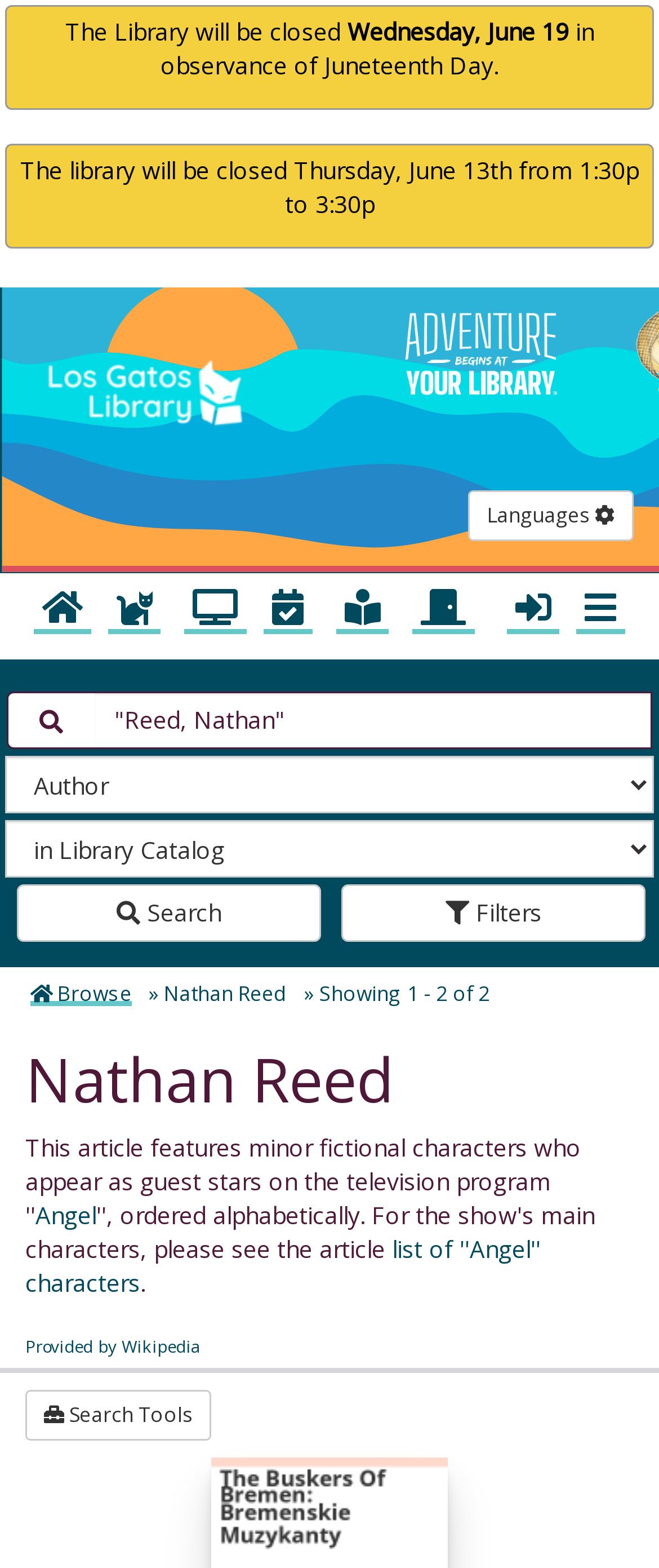What is the name of the library?
Provide an in-depth and detailed explanation in response to the question.

I found the answer by looking at the link element with the text 'Los Gatos Library' and an image with the same name, which suggests that it is the name of the library.